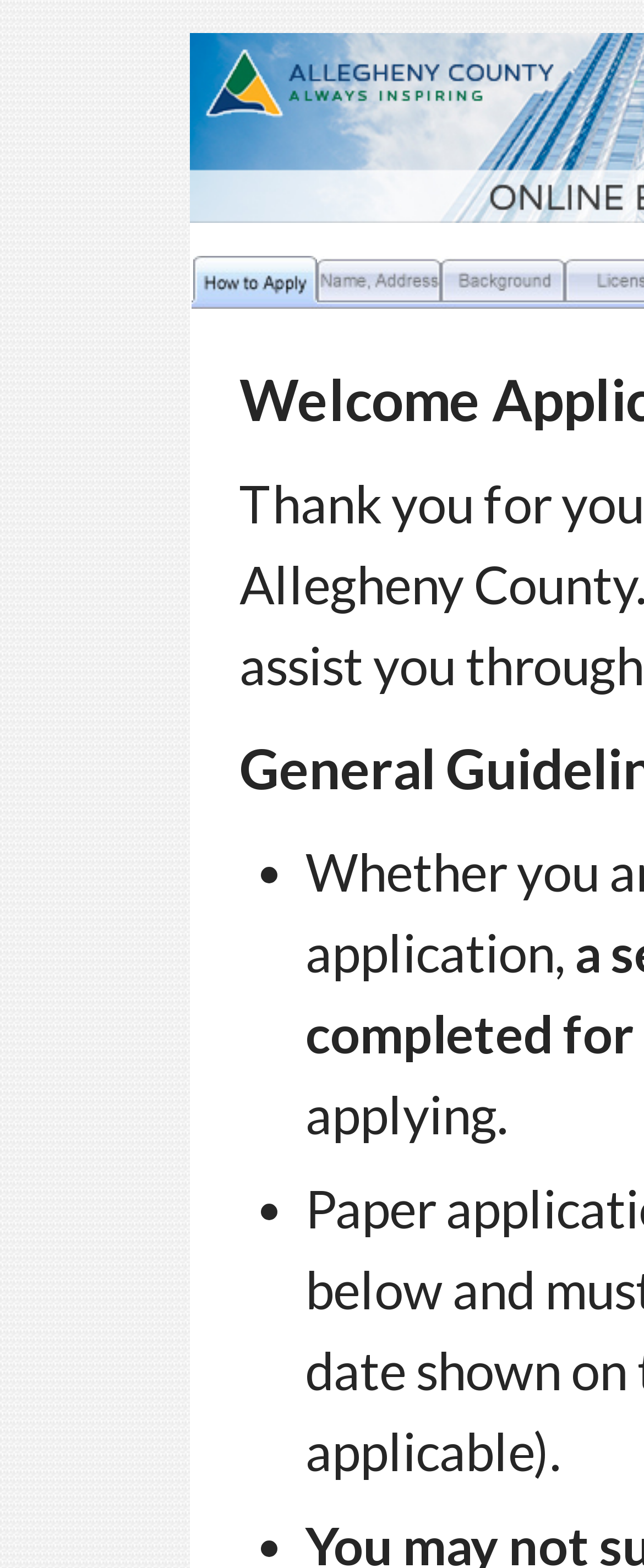How many list markers are present on the webpage?
Answer with a single word or phrase, using the screenshot for reference.

2